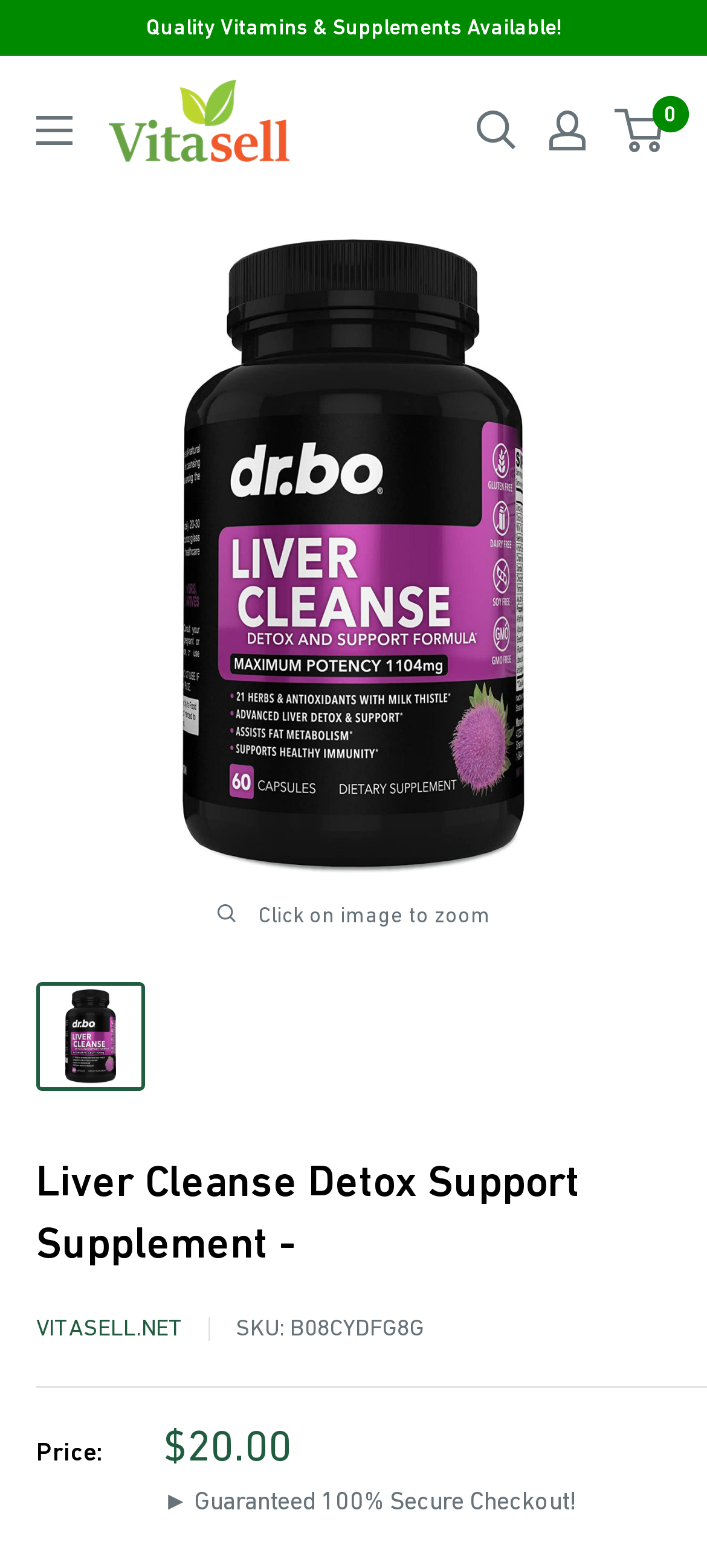Your task is to extract the text of the main heading from the webpage.

Liver Cleanse Detox Support Supplement -